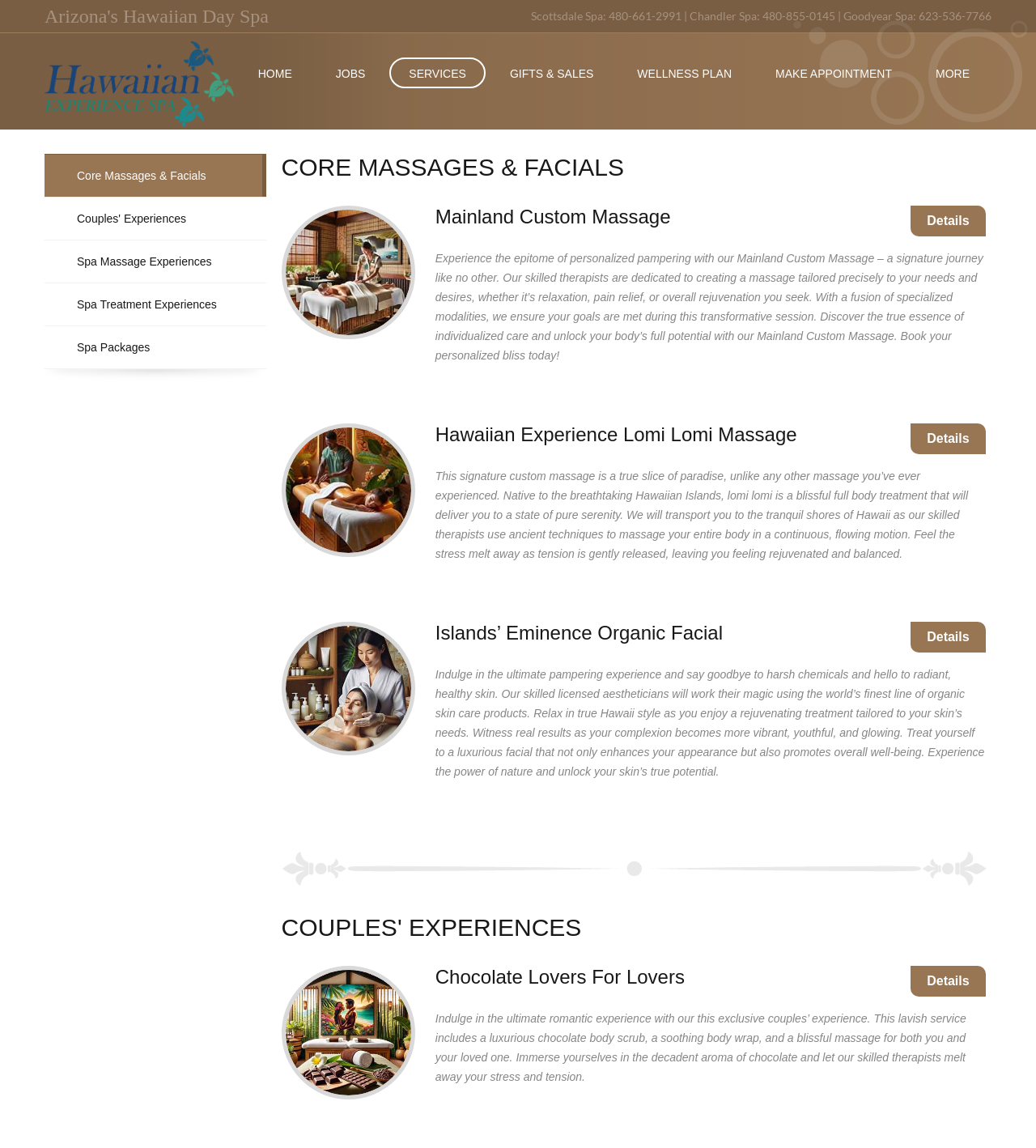Show the bounding box coordinates for the HTML element as described: "title="Hawaiian Experience Spa"".

[0.043, 0.036, 0.226, 0.113]